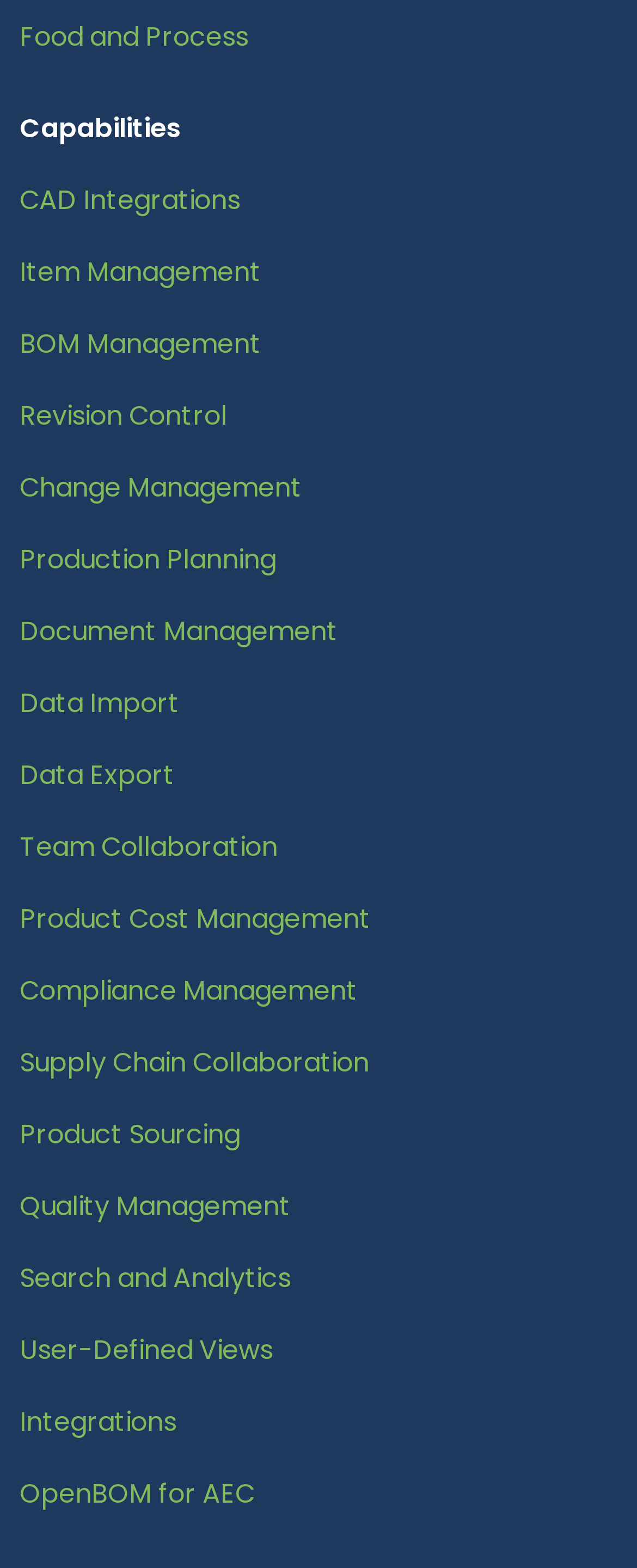Give a short answer to this question using one word or a phrase:
How many links are there under 'Capabilities'?

17